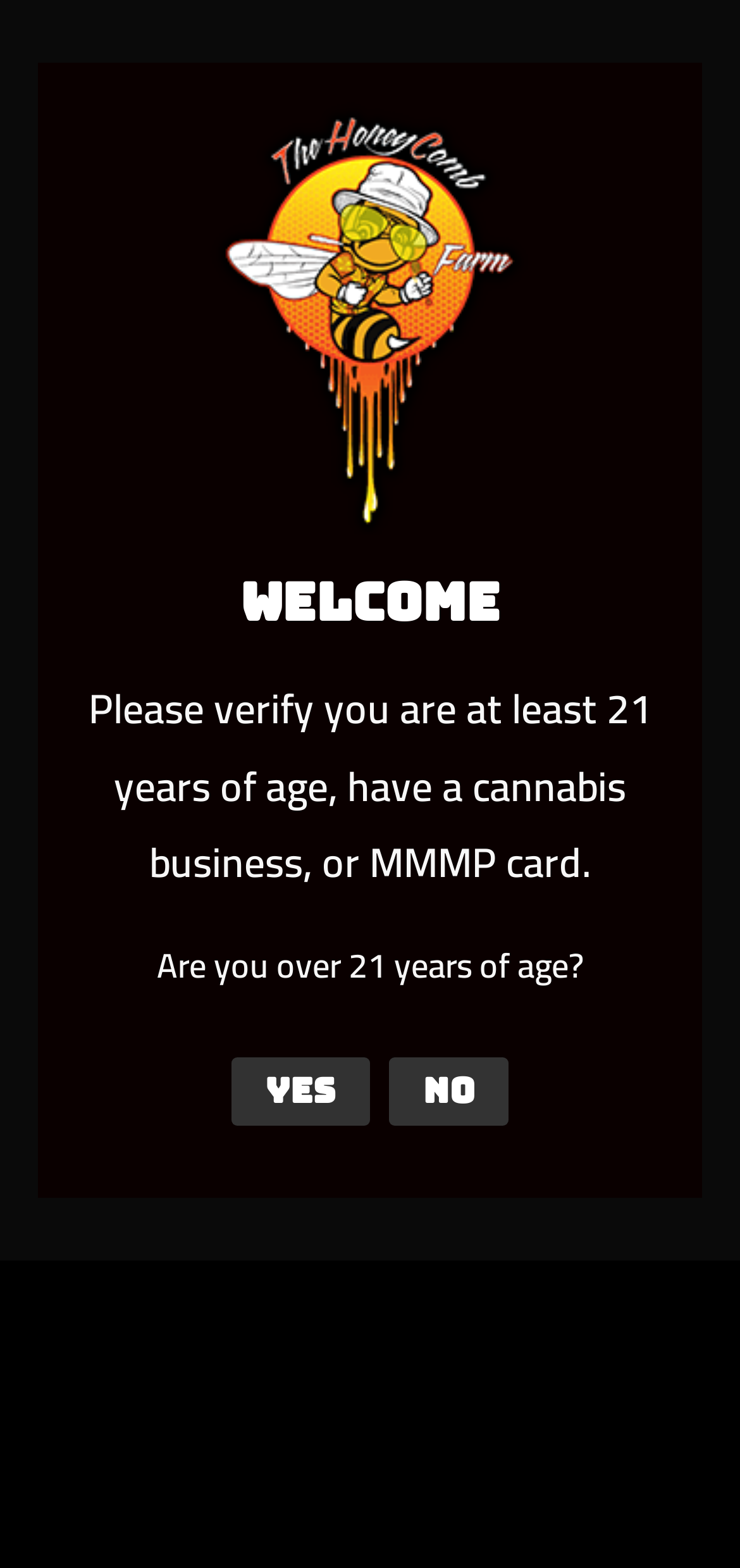What is the purpose of trichomes on a cannabis plant?
Based on the image, answer the question with a single word or brief phrase.

Contain cannabinoids